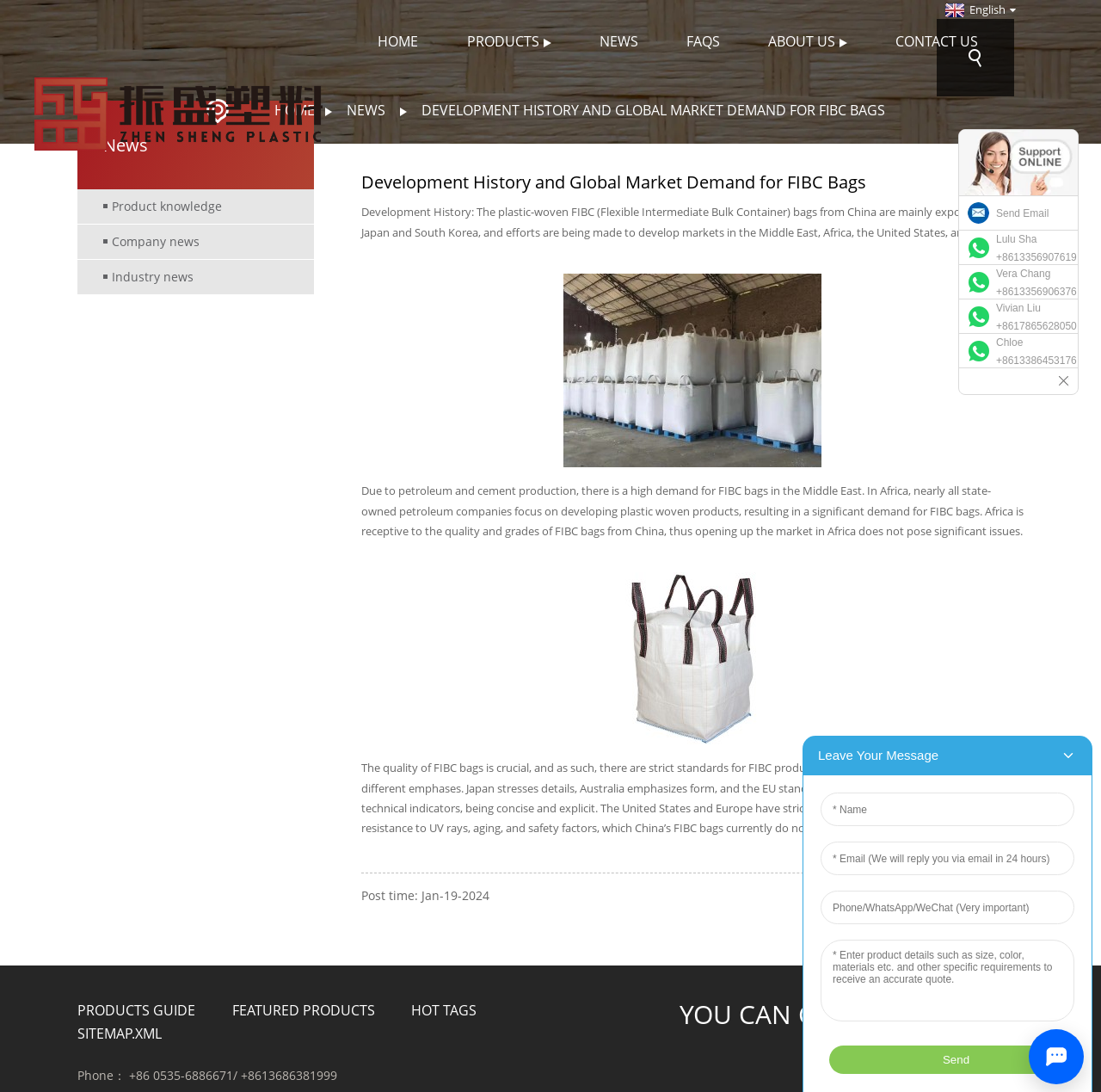Please find the bounding box coordinates of the section that needs to be clicked to achieve this instruction: "View the NEWS page".

[0.533, 0.0, 0.591, 0.076]